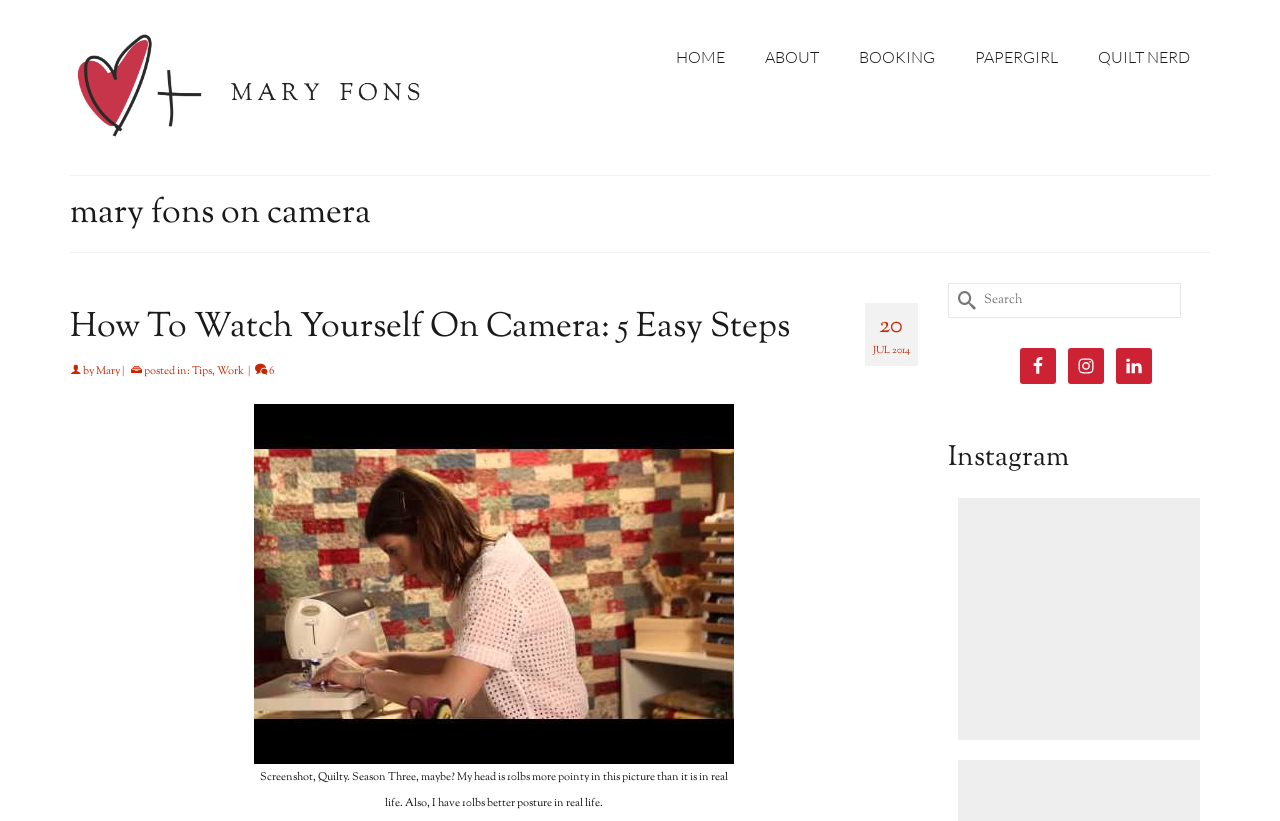Identify the bounding box coordinates for the UI element described as follows: "QUILT NERD". Ensure the coordinates are four float numbers between 0 and 1, formatted as [left, top, right, bottom].

[0.842, 0.041, 0.945, 0.097]